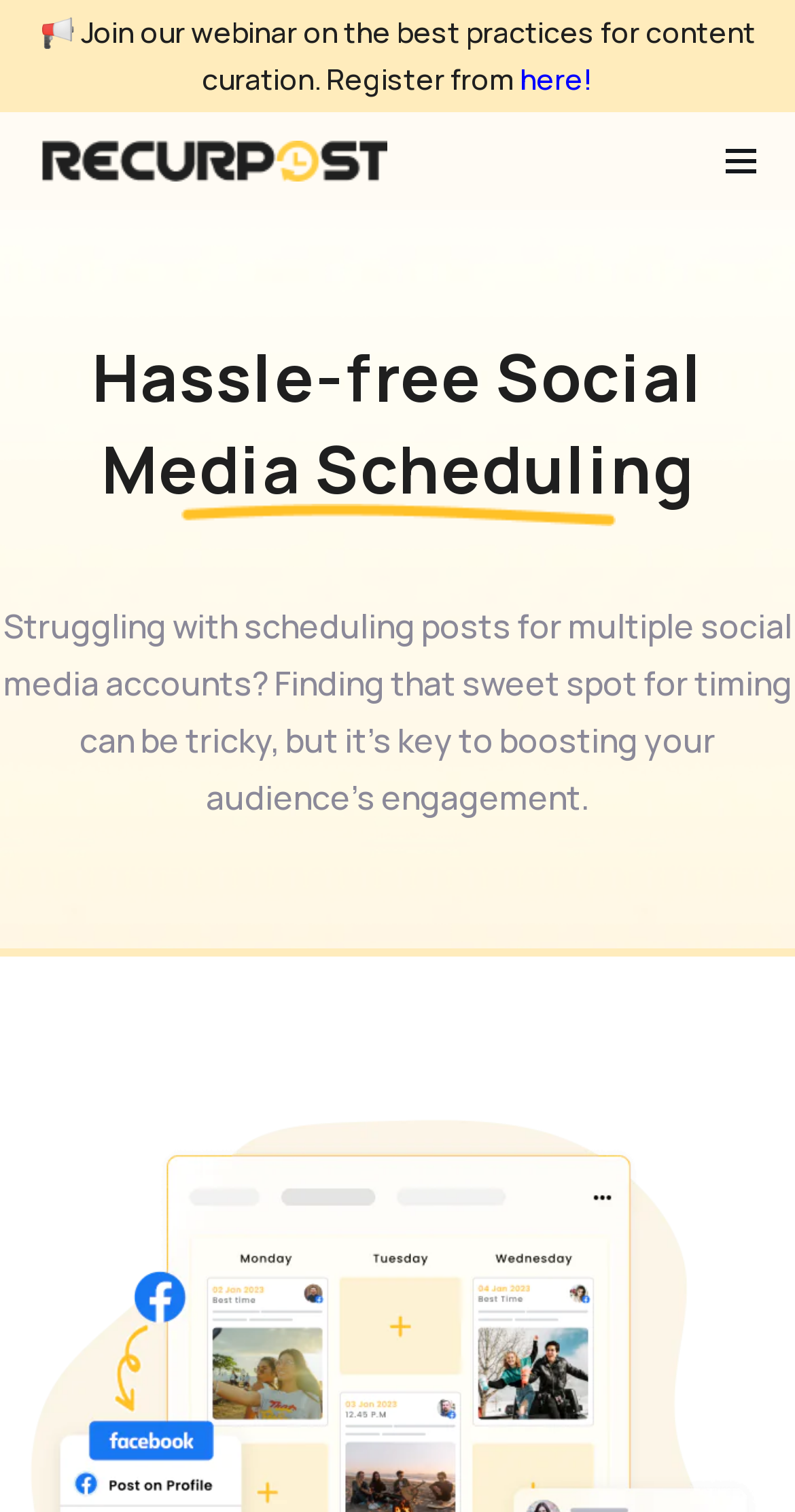Using the information shown in the image, answer the question with as much detail as possible: What is the main benefit of using the social media scheduling tool?

I found the answer by reading the heading element which mentions 'Hassle-free Social Media Scheduling'.